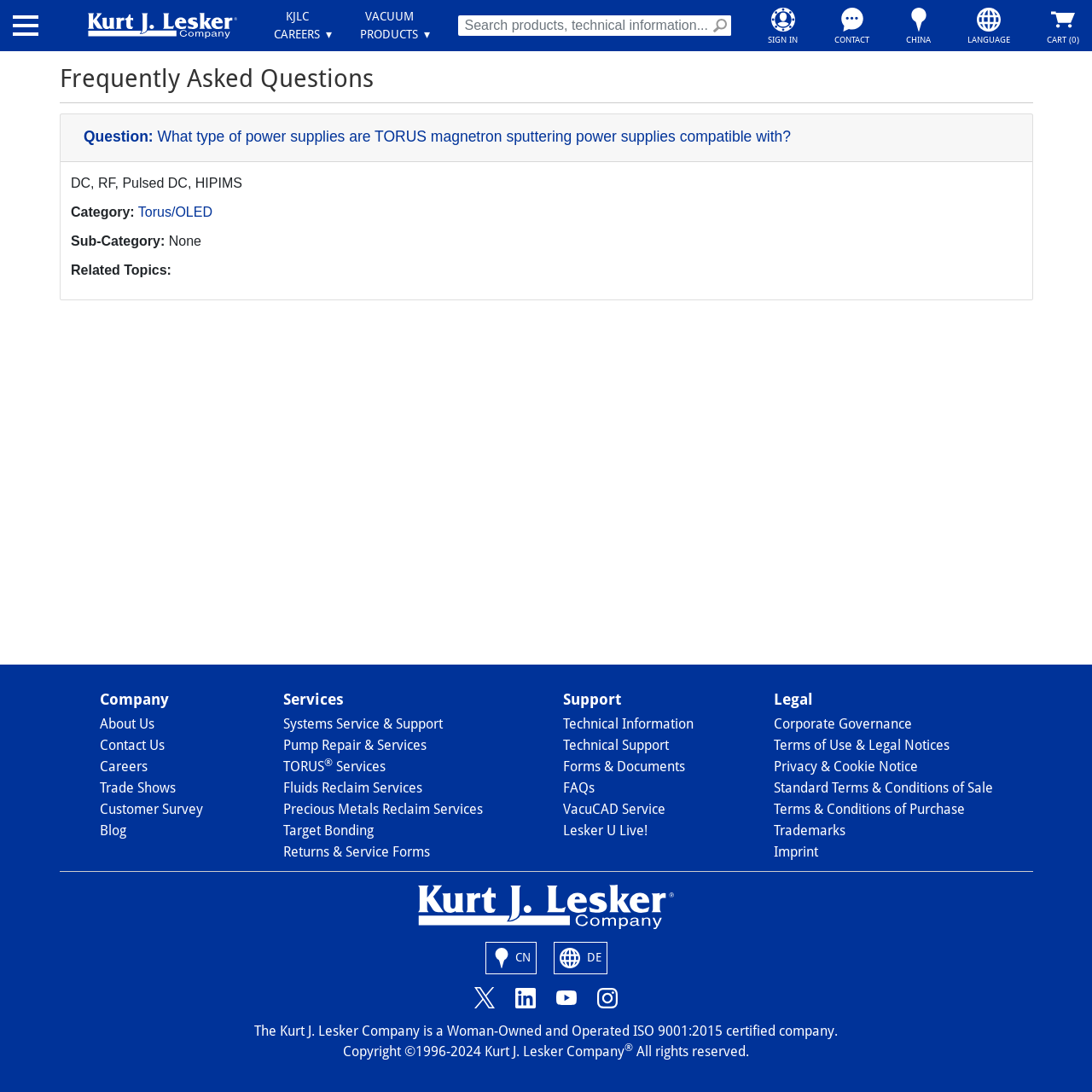Please identify the coordinates of the bounding box for the clickable region that will accomplish this instruction: "Contact us".

[0.764, 0.012, 0.796, 0.04]